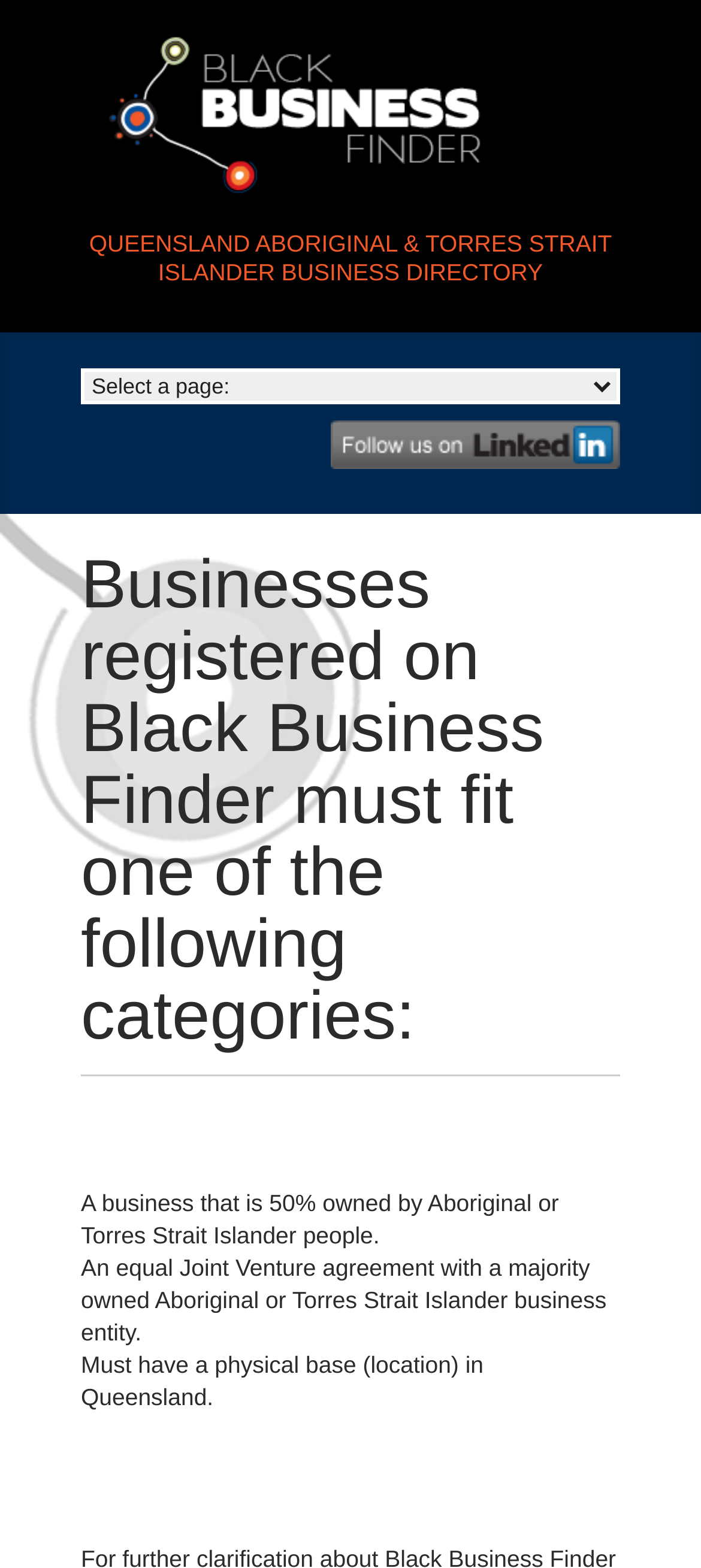Respond with a single word or phrase to the following question:
Is the combobox expanded?

False